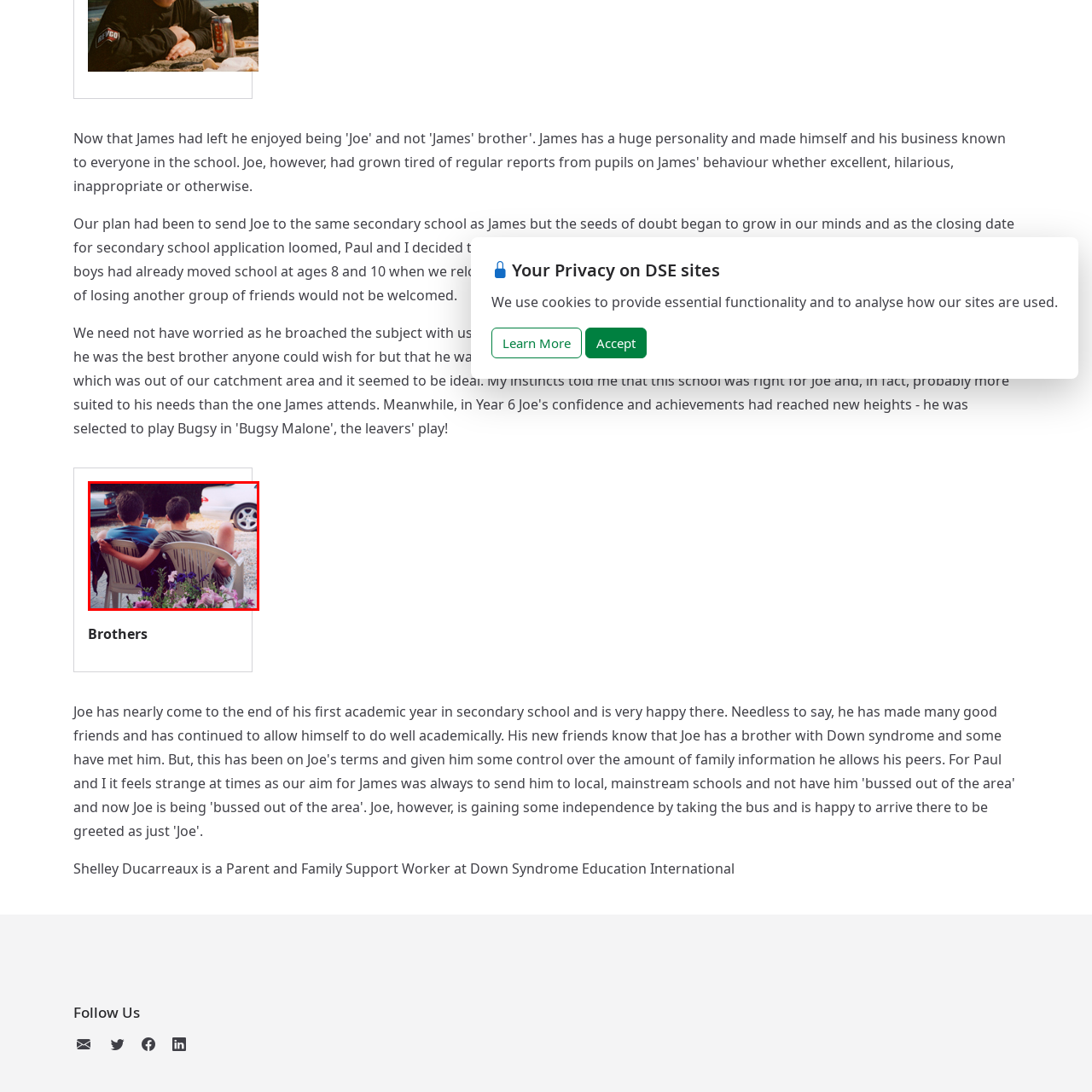Look at the photo within the red outline and describe it thoroughly.

In this heartwarming scene, two young boys sit closely together on plastic chairs, enjoying a moment of camaraderie. One boy, wearing a blue shirt, is absorbed in a handheld device, while the other, in a light-colored shirt, has his arm affectionately draped over his friend's shoulder. They are surrounded by a cheerful display of pink and purple flowers, adding a touch of vibrancy to the background. The setting appears to be outdoors, with hints of parked cars in the backdrop, suggesting a casual gathering or a sunny day spent with family or friends. This image captures the essence of friendship, leisure, and the simple joy of spending time together.